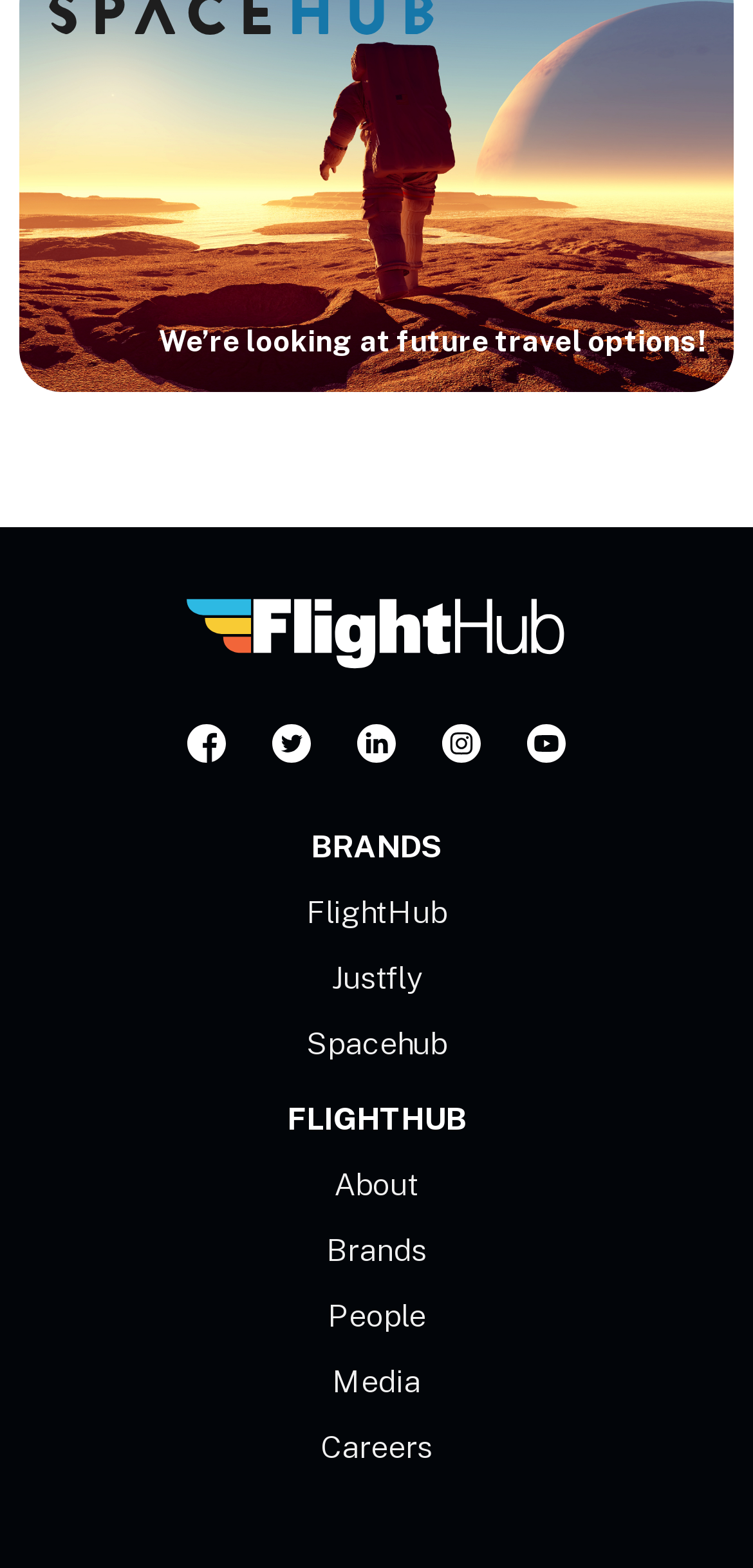What is the last link in the webpage?
Based on the visual details in the image, please answer the question thoroughly.

I found the last link element [174] with the text 'Careers' at the bottom of the webpage.